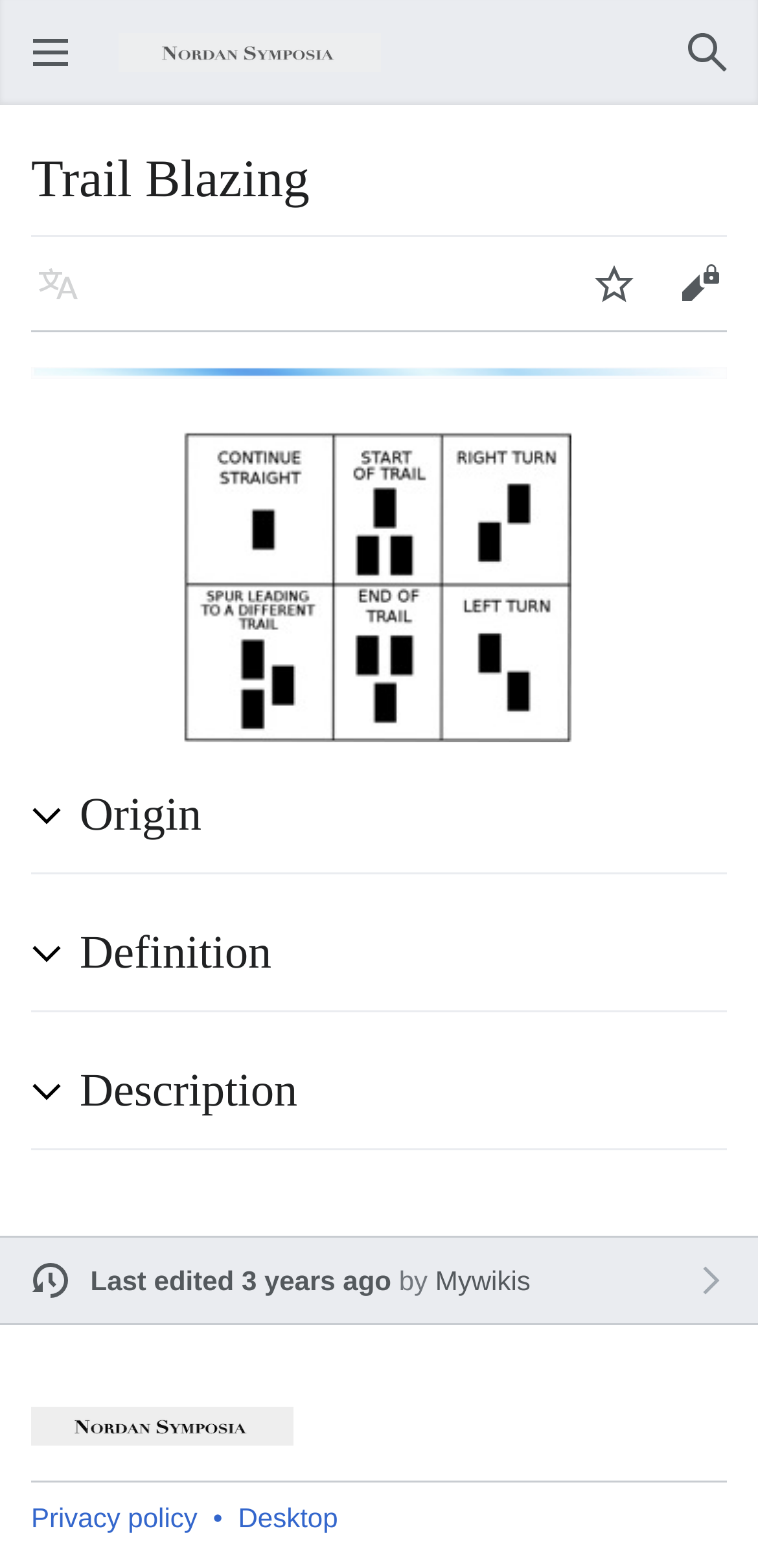Find and indicate the bounding box coordinates of the region you should select to follow the given instruction: "Click on Start".

None